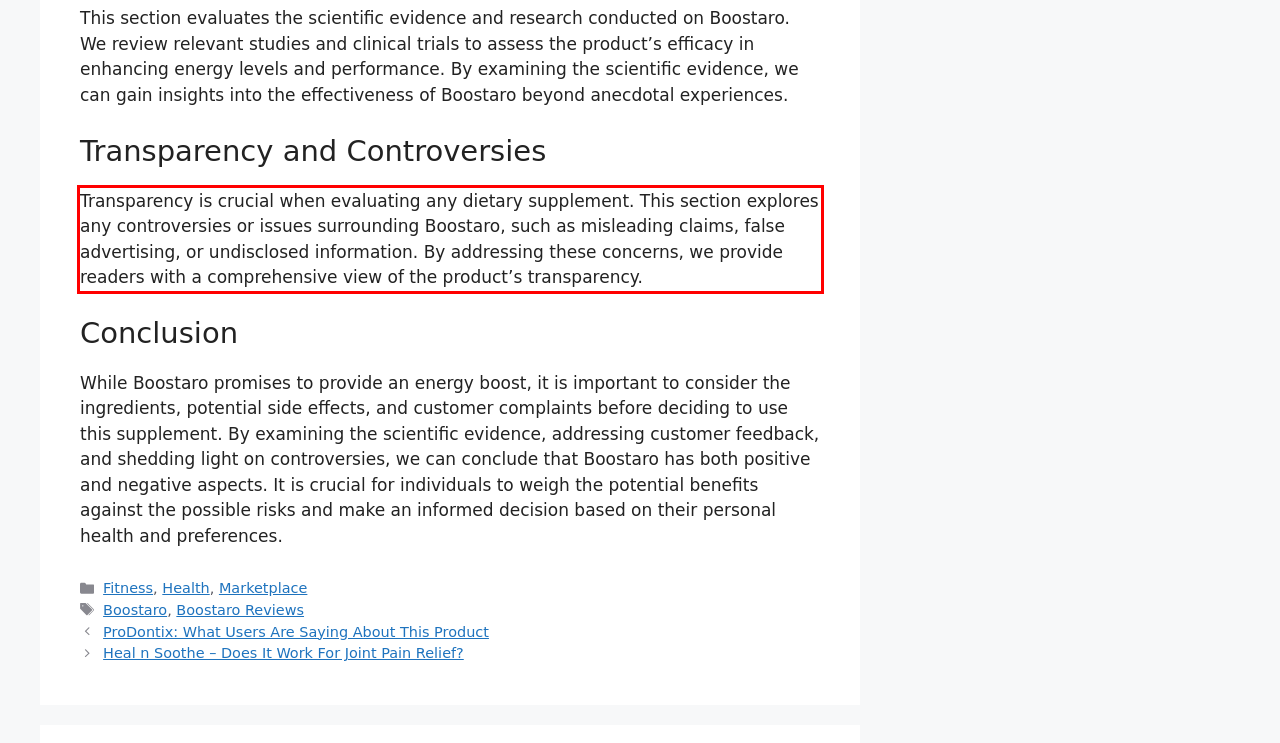You are provided with a screenshot of a webpage that includes a UI element enclosed in a red rectangle. Extract the text content inside this red rectangle.

Transparency is crucial when evaluating any dietary supplement. This section explores any controversies or issues surrounding Boostaro, such as misleading claims, false advertising, or undisclosed information. By addressing these concerns, we provide readers with a comprehensive view of the product’s transparency.